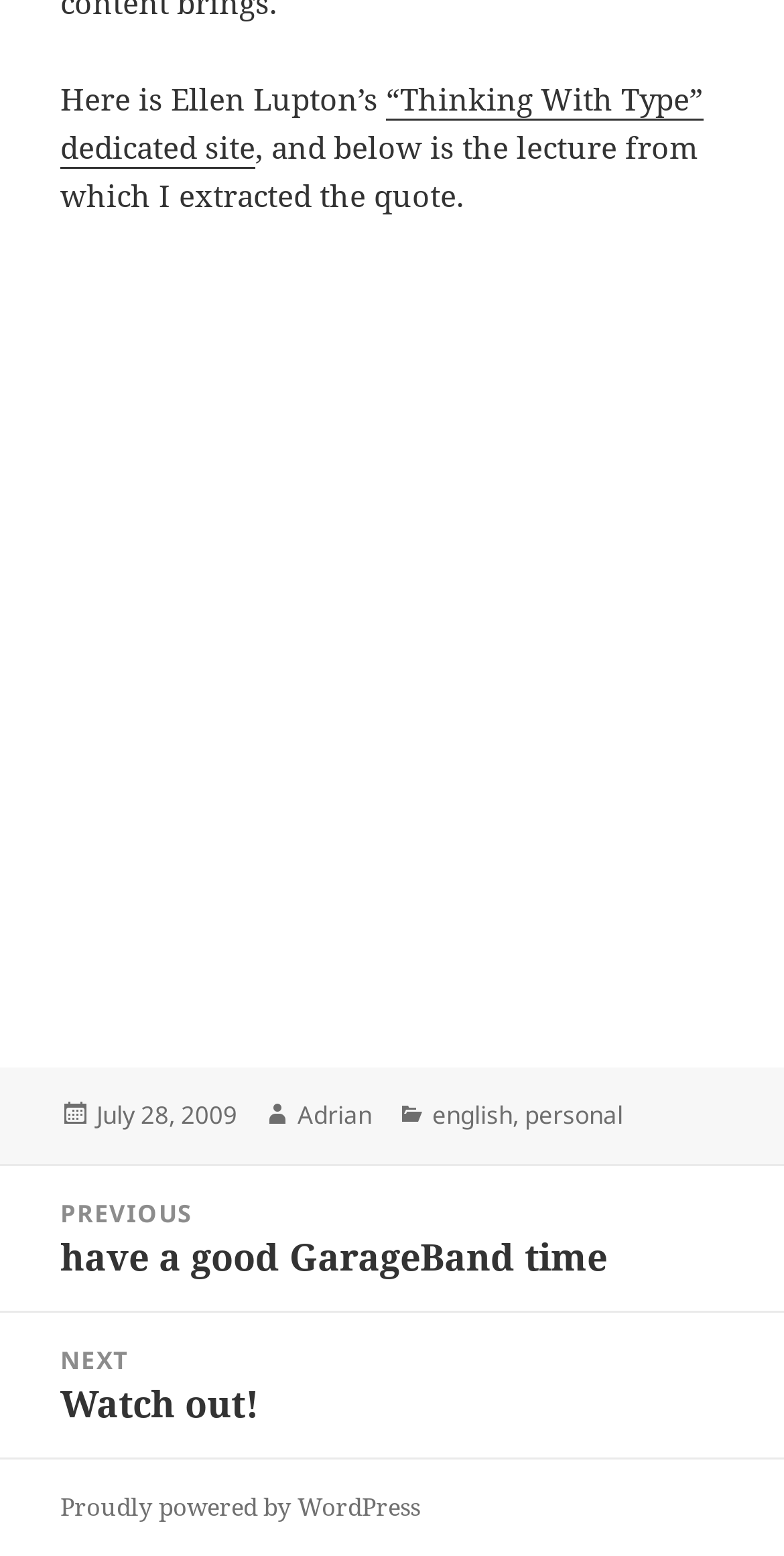What is the title of the dedicated site?
Provide a fully detailed and comprehensive answer to the question.

I found the title of the dedicated site by looking at the top section of the webpage, where it says 'Here is Ellen Lupton’s “Thinking With Type” dedicated site'.